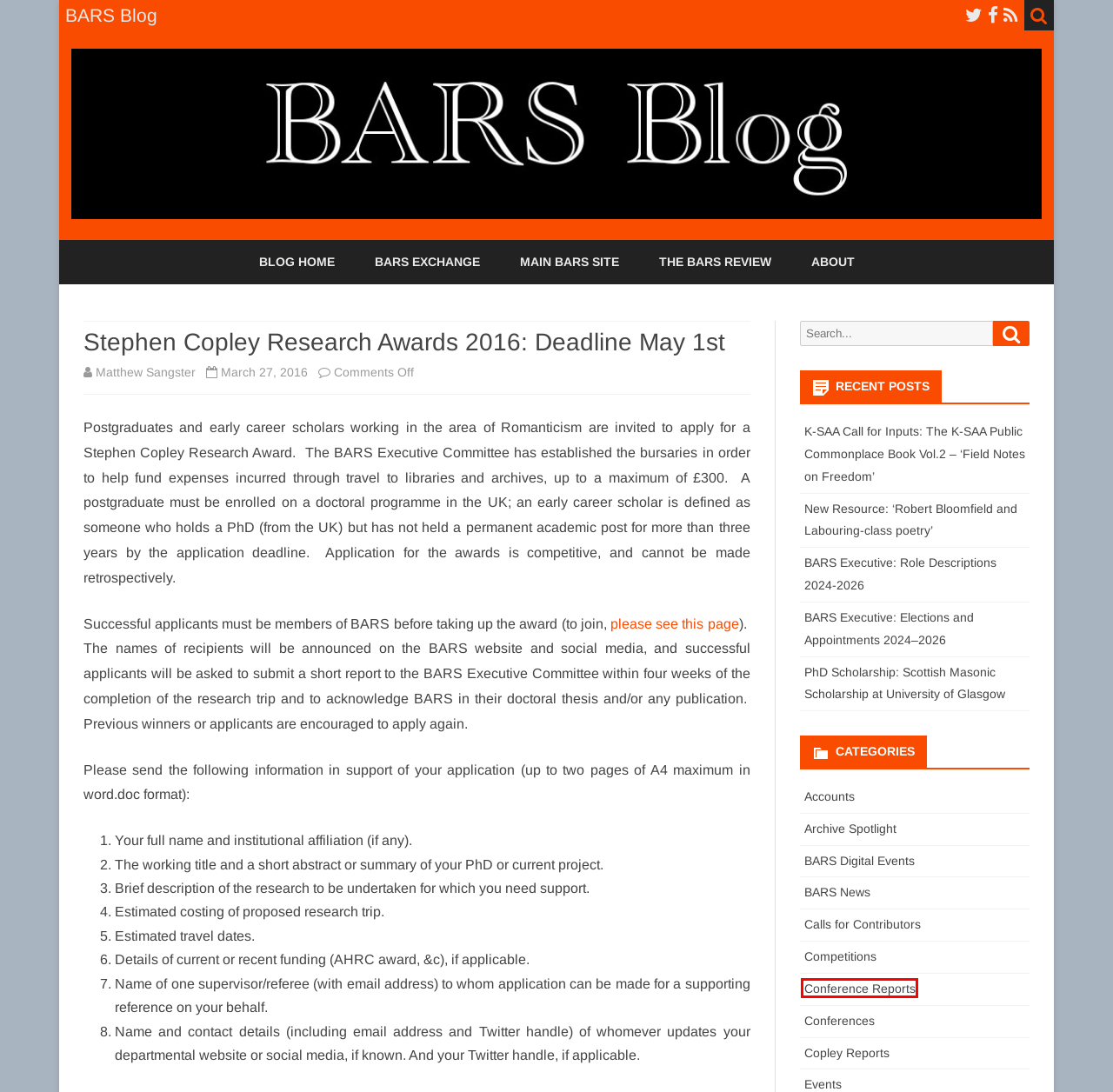You have been given a screenshot of a webpage with a red bounding box around a UI element. Select the most appropriate webpage description for the new webpage that appears after clicking the element within the red bounding box. The choices are:
A. Copley Reports – BARS Blog
B. Conference Reports – BARS Blog
C. Archive Spotlight – BARS Blog
D. Competitions – BARS Blog
E. BARS Digital Events – BARS Blog
F. BARS Executive: Elections and Appointments 2024–2026 – BARS Blog
G. Matthew Sangster – BARS Blog
H. Conferences – BARS Blog

B